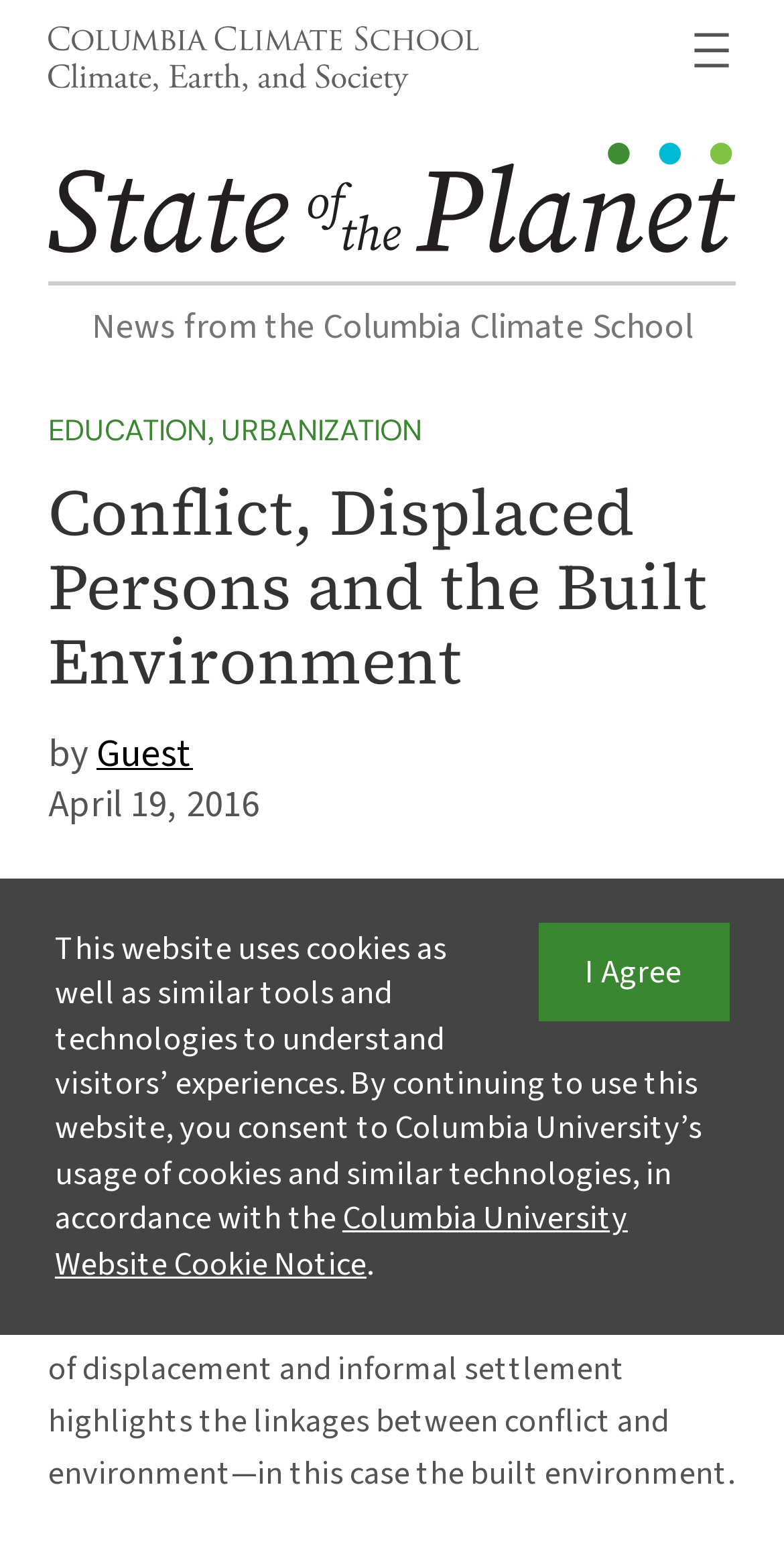Answer this question using a single word or a brief phrase:
What is the name of the school mentioned?

Columbia Climate School